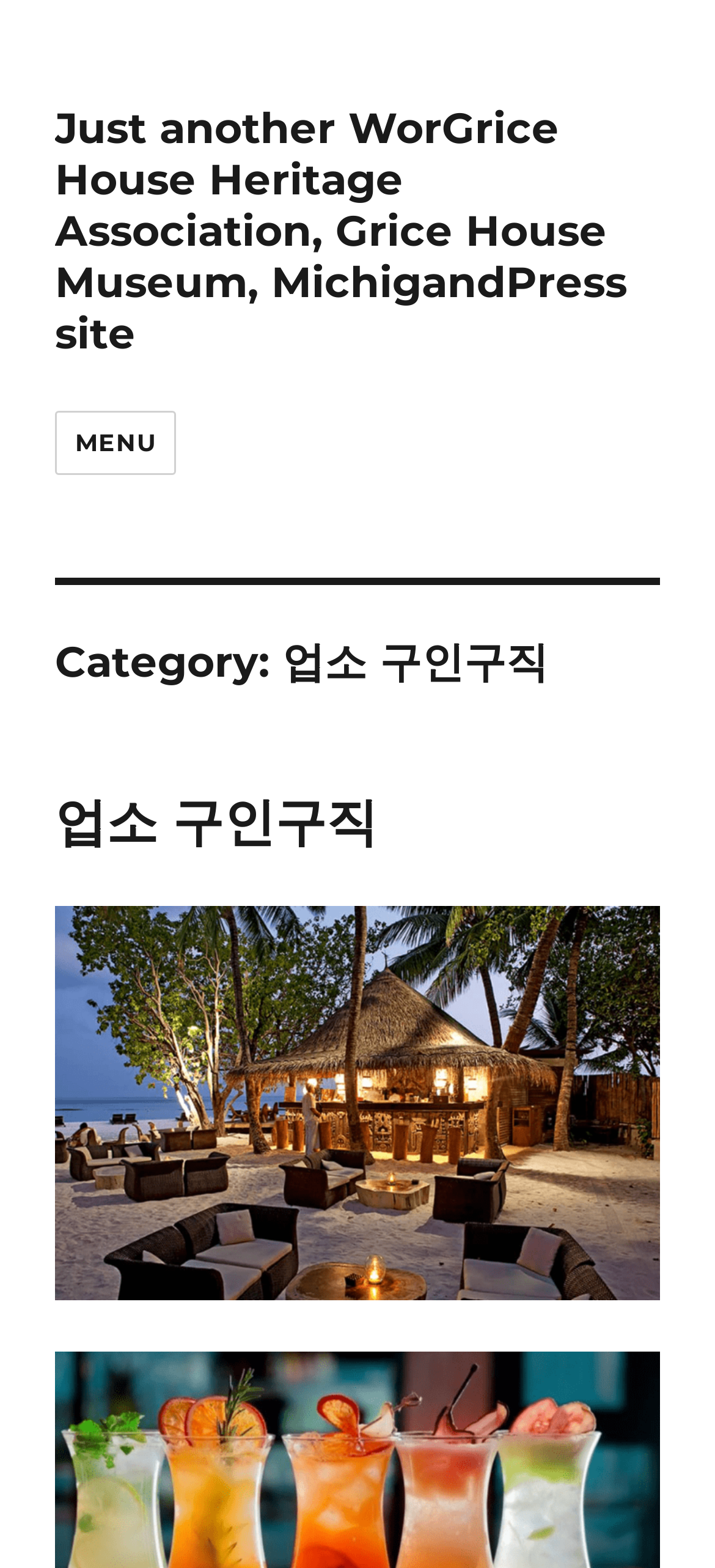Using the provided element description: "name="company" placeholder="Company"", determine the bounding box coordinates of the corresponding UI element in the screenshot.

None